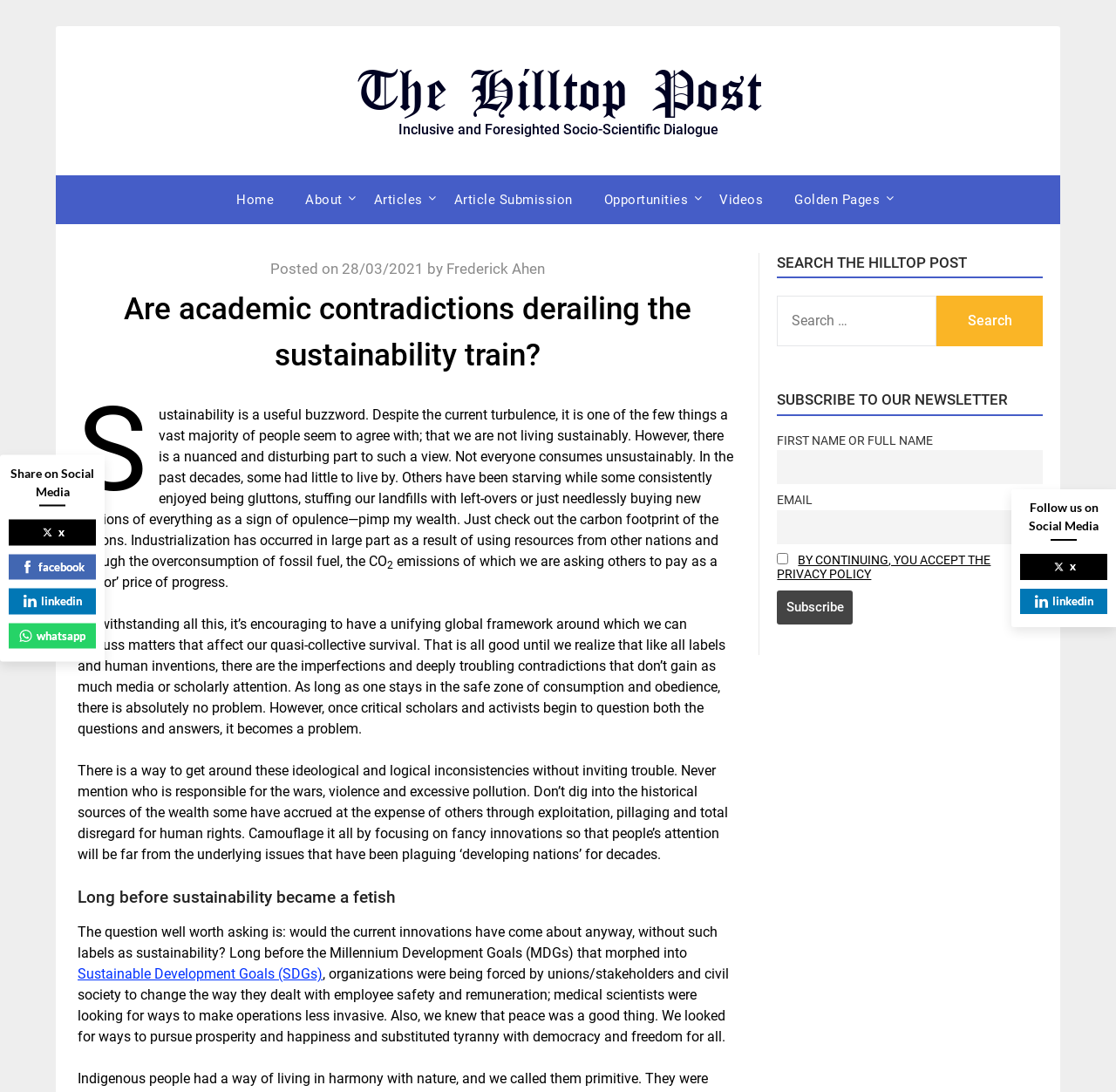Kindly determine the bounding box coordinates for the area that needs to be clicked to execute this instruction: "Share on Facebook".

[0.008, 0.507, 0.086, 0.531]